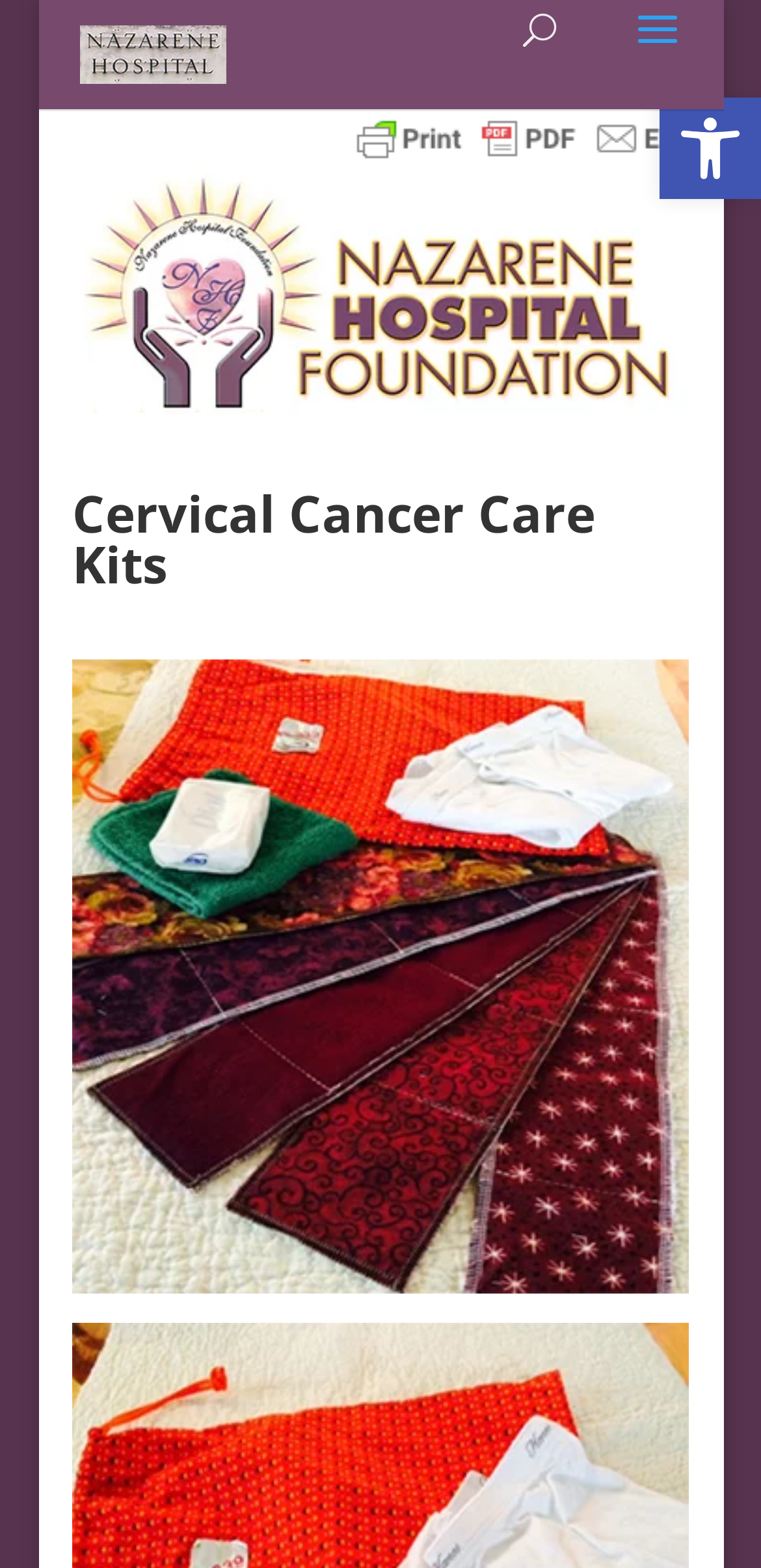Please use the details from the image to answer the following question comprehensively:
What is the purpose of the 'Print Friendly, PDF & Email' link?

The 'Print Friendly, PDF & Email' link is likely used to print or share the content of the webpage in a friendly format, such as PDF, or to send it via email. This can be inferred from the text of the link and its position on the webpage, which suggests it is a utility feature for users.